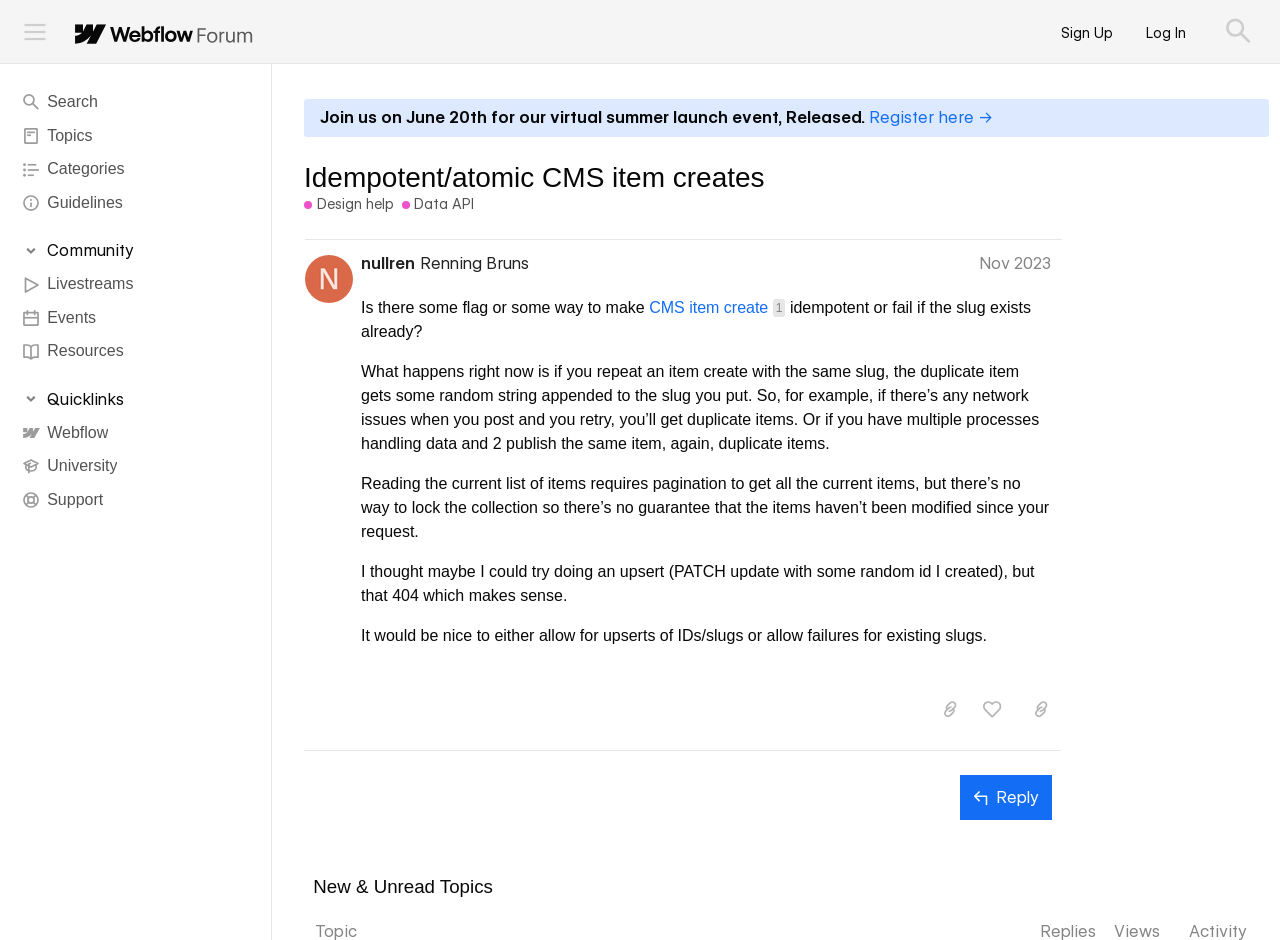Could you determine the bounding box coordinates of the clickable element to complete the instruction: "Reply to the post"? Provide the coordinates as four float numbers between 0 and 1, i.e., [left, top, right, bottom].

[0.75, 0.825, 0.822, 0.872]